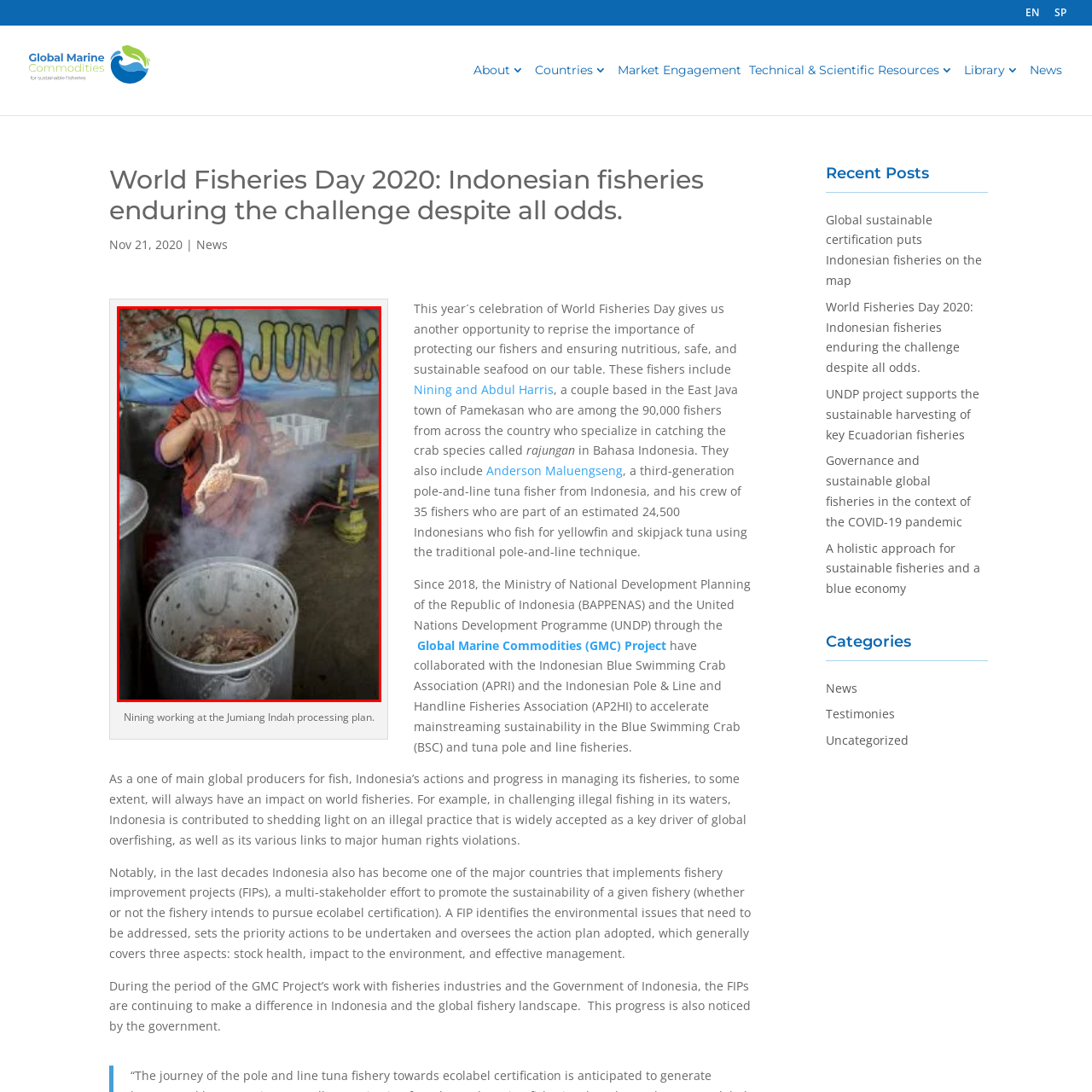Please provide a comprehensive description of the image that is enclosed within the red boundary.

In this vibrant image, a woman dressed in traditional attire, featuring a bright pink hijab, is expertly handling a crab above a steaming pot. The setting suggests a bustling fishery or seafood processing area, where the woman is likely part of the local community engaged in processing catch for market sale or culinary preparation. 

Behind her, a colorful banner prominently features the name "Mr. Jumiang," indicating the location or business she is associated with. The atmosphere is filled with steam, evoking the freshness and liveliness of the seafood preparation process, which is integral to the fishing industry in Indonesia. This scene showcases the hard work and dedication of fishers and processors, highlighting the significance of sustainable practices in ensuring food security and community livelihoods. 

The image reflects the spirit of the World Fisheries Day celebration, emphasizing the connection between local traditions and sustainable fishing practices in Indonesia's rich maritime culture.